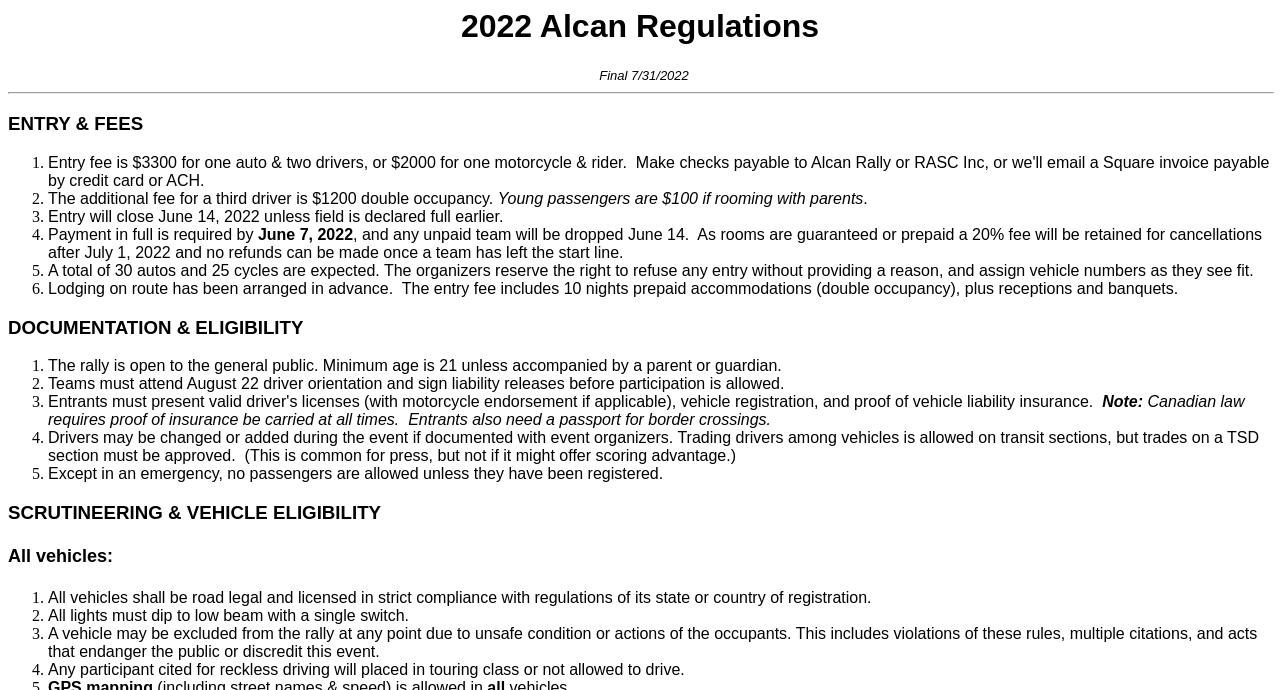Summarize the webpage comprehensively, mentioning all visible components.

The webpage is about the 2022 Alcan regulations, which appears to be a set of rules and guidelines for a car rally event. At the top of the page, there is a heading that reads "2022 Alcan Regulations" followed by a horizontal separator line. Below the separator line, there is a heading that says "ENTRY & FEES" which is followed by a list of six items, each with a number marker (1. to 6.). These items describe the fees and rules for entering the rally, including the cost of additional drivers, payment deadlines, and cancellation policies.

Below the "ENTRY & FEES" section, there is another heading that says "DOCUMENTATION & ELIGIBILITY" which is followed by a list of five items, each with a number marker (1. to 5.). These items describe the eligibility requirements for participants, including age restrictions, documentation needed, and liability releases.

Further down the page, there is a heading that says "SCRUTINEERING & VEHICLE ELIGIBILITY" which is followed by a subheading that says "All vehicles:". Below this, there is a list of four items, each with a number marker (1. to 4.), which describe the vehicle eligibility requirements, including road legality, licensing, and safety features.

Throughout the page, the text is organized into clear sections with headings and subheadings, making it easy to navigate and understand the different rules and regulations for the 2022 Alcan rally event.